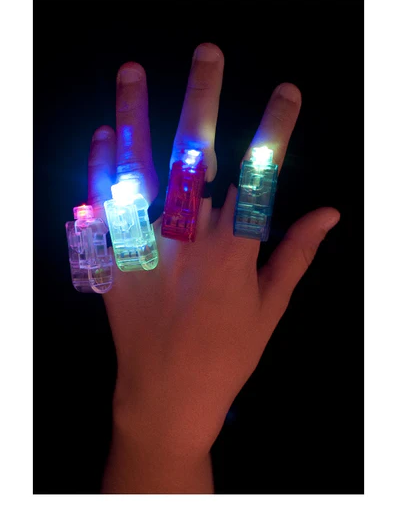Utilize the information from the image to answer the question in detail:
How many finger lights are on the hand?

The caption explicitly states that the hand is adorned with four dazzling Multi Colour, Multi Flashing Finger Lights.